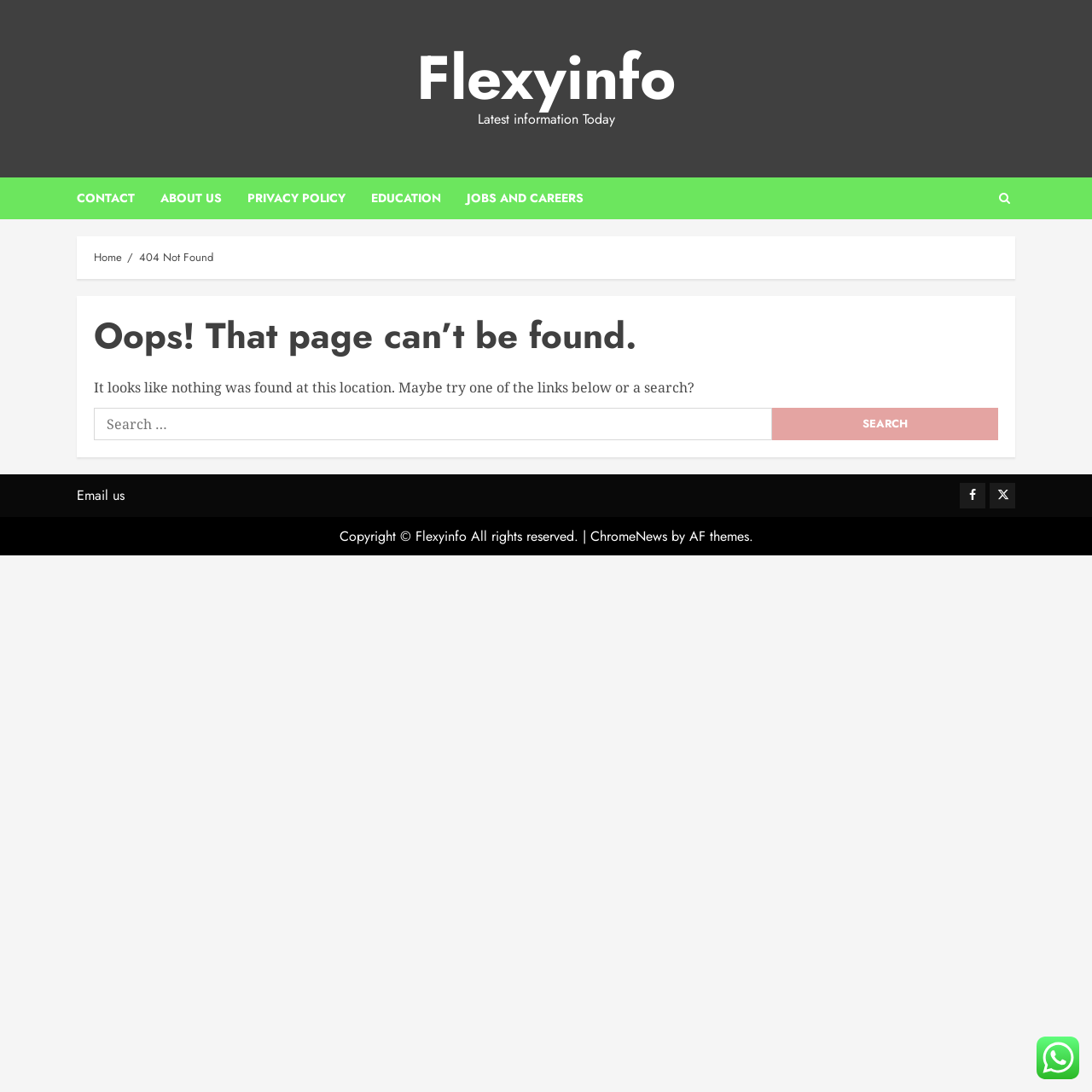From the image, can you give a detailed response to the question below:
What is the purpose of the search box?

The search box is located in the main content area of the webpage, and it has a label 'Search for:' next to it. This suggests that the purpose of the search box is to allow users to search for content on the website.